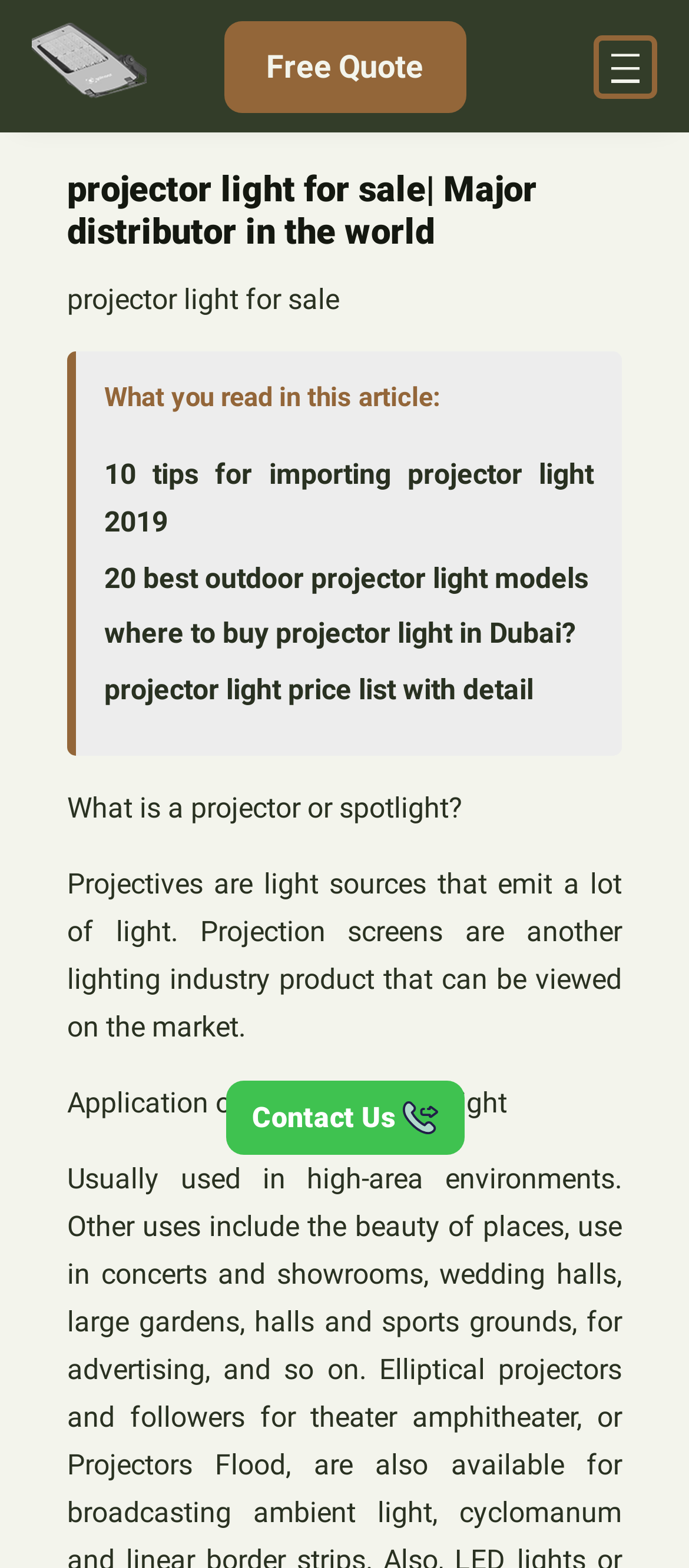Please identify the bounding box coordinates of the element on the webpage that should be clicked to follow this instruction: "Click on the Glintled link". The bounding box coordinates should be given as four float numbers between 0 and 1, formatted as [left, top, right, bottom].

[0.046, 0.006, 0.213, 0.079]